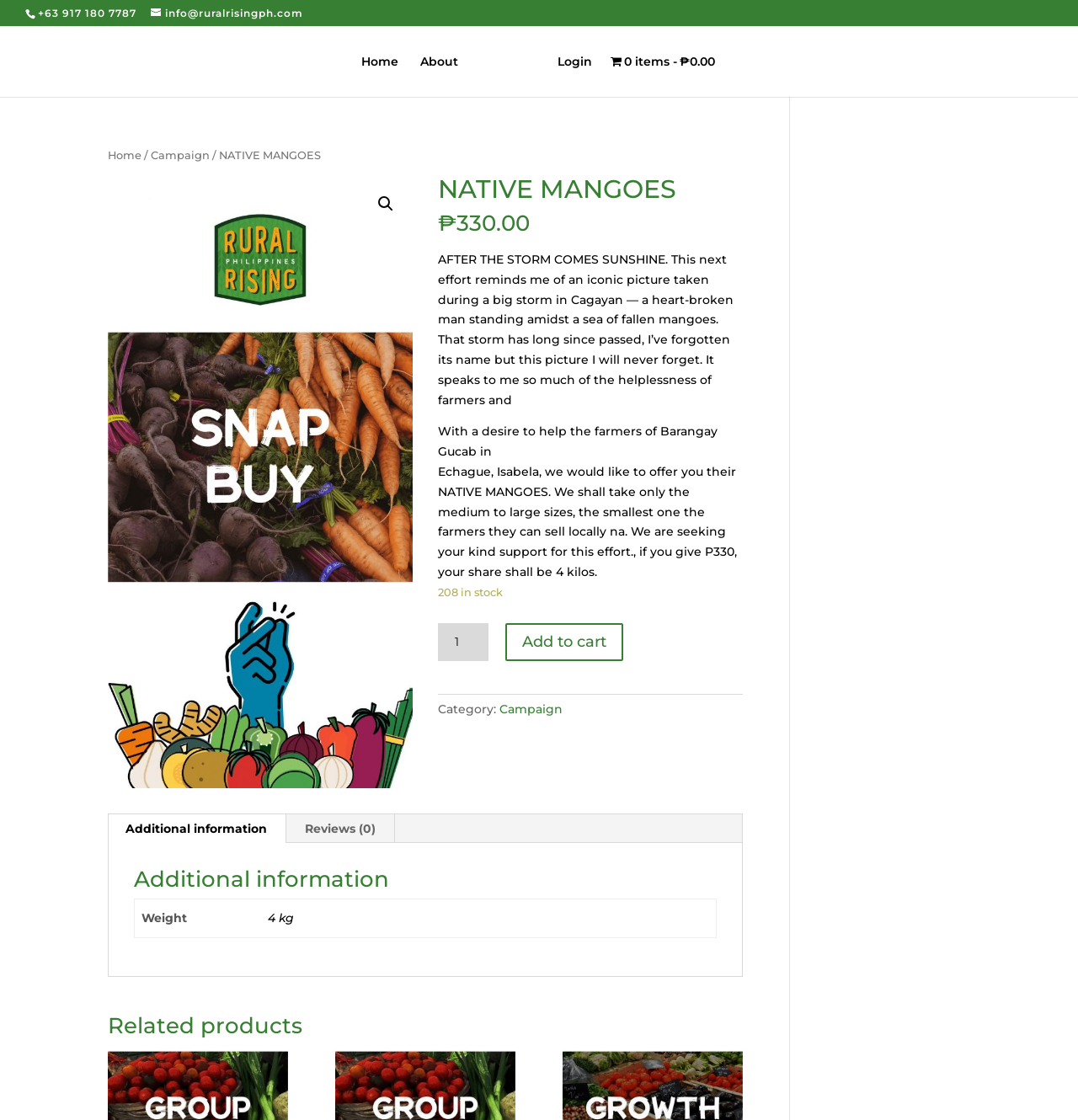By analyzing the image, answer the following question with a detailed response: How many items are in stock for Native Mangoes?

The quantity of Native Mangoes in stock is displayed below the product description, next to the 'Add to cart' button.